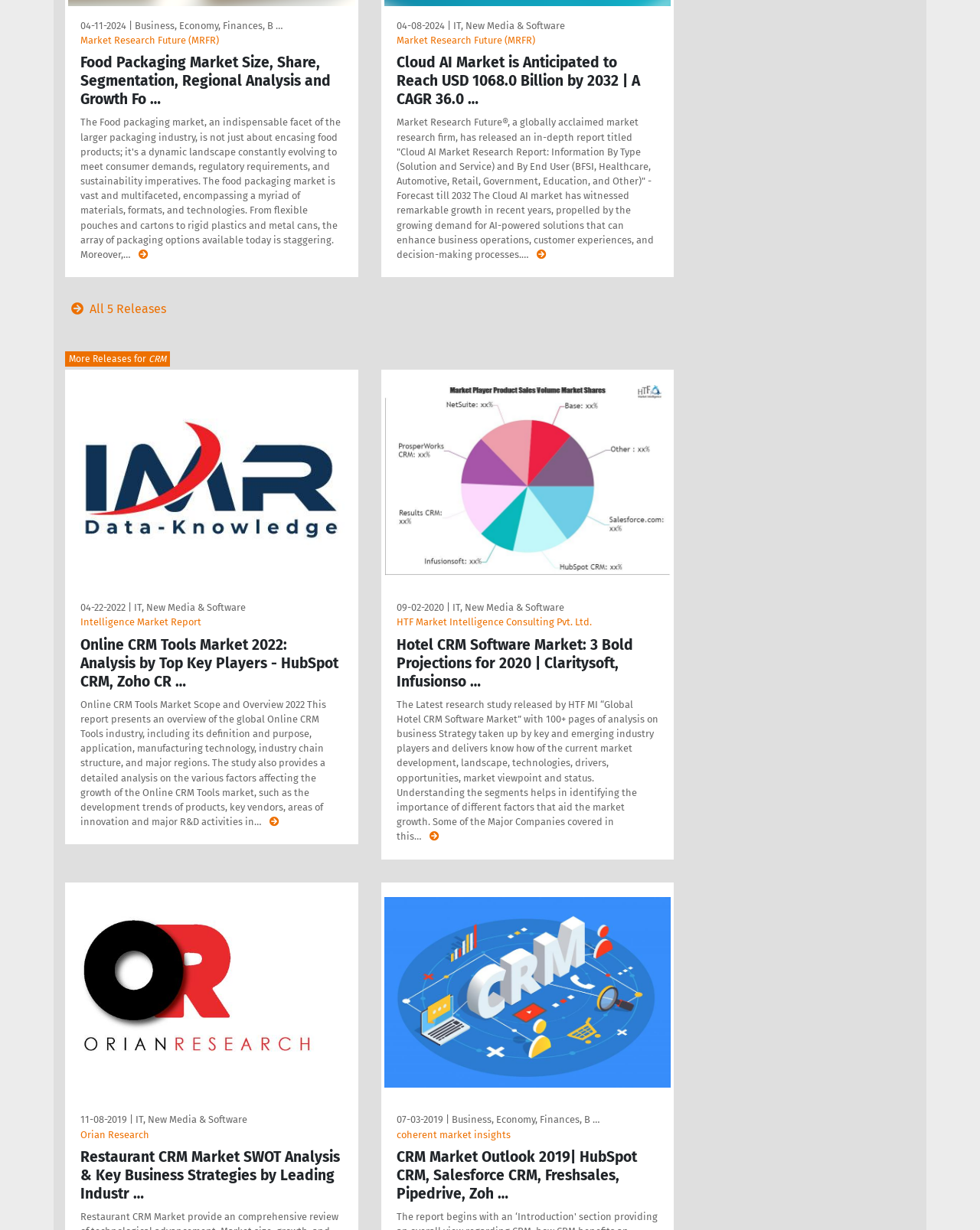Please give a short response to the question using one word or a phrase:
What is the common theme among the reports listed?

Technology and software